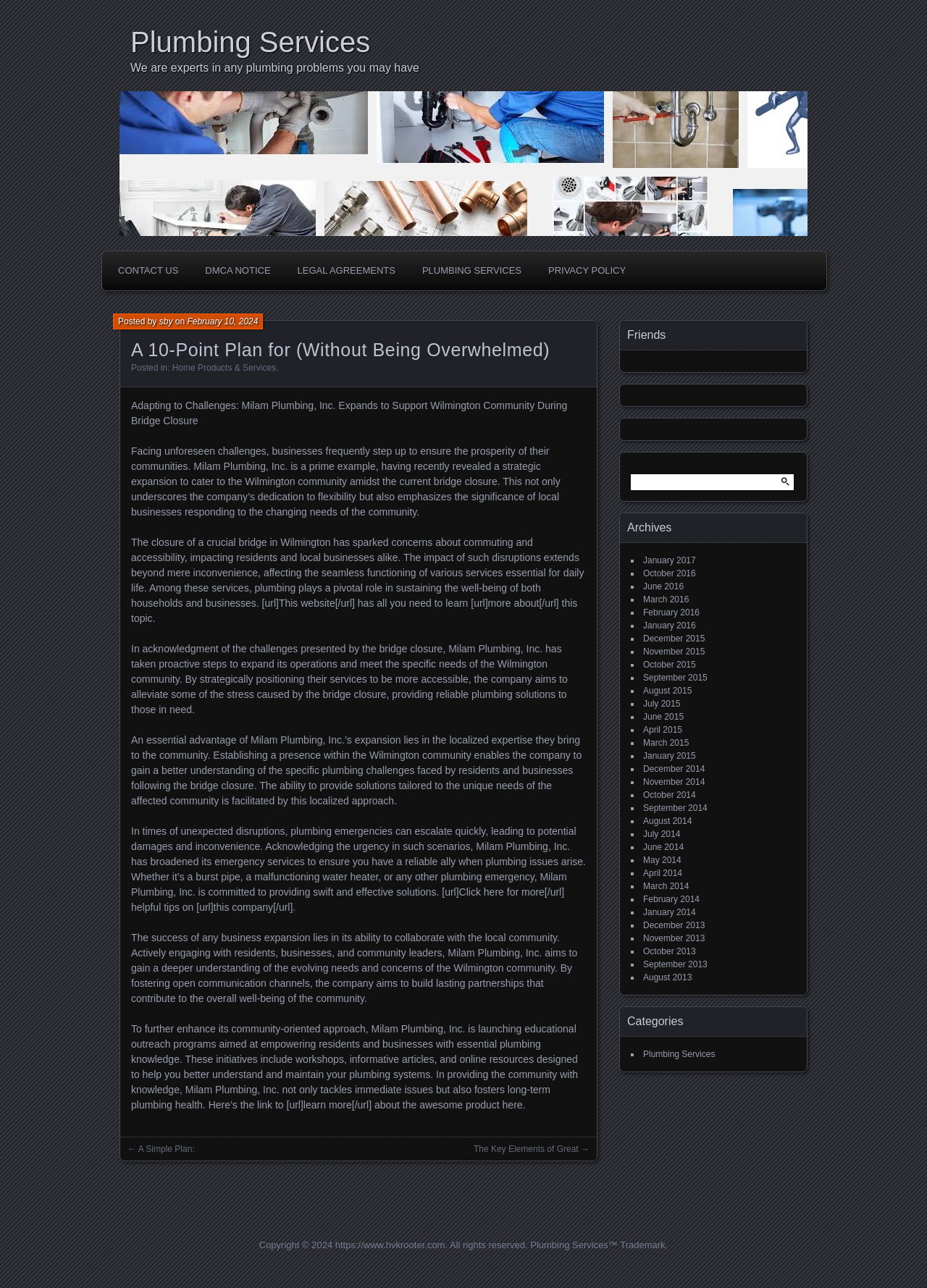What is the role of plumbing in sustaining the well-being of households and businesses?
Based on the screenshot, provide a one-word or short-phrase response.

Pivotal role